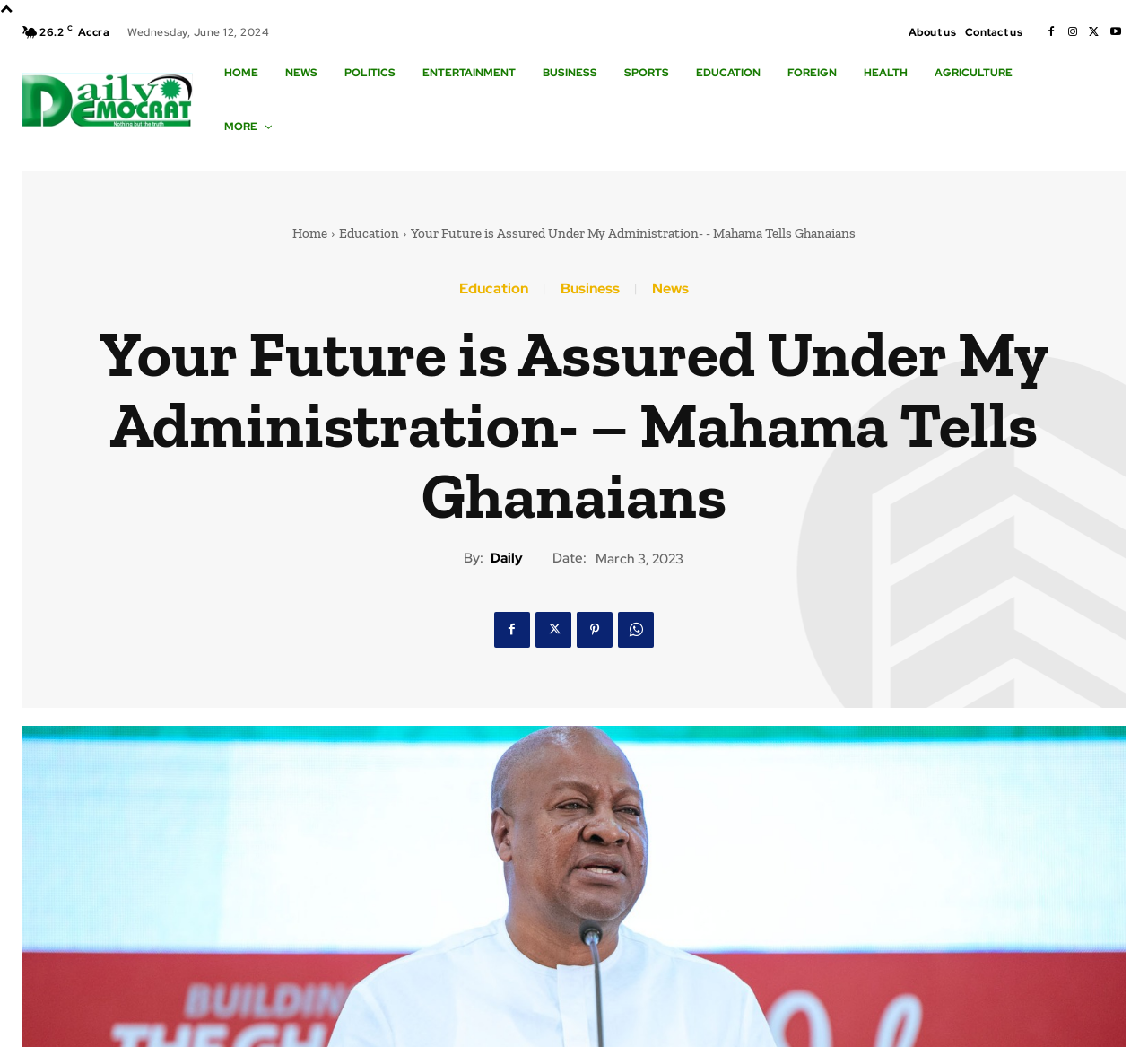Determine the bounding box coordinates of the area to click in order to meet this instruction: "Read the 'Education' article".

[0.295, 0.215, 0.347, 0.231]